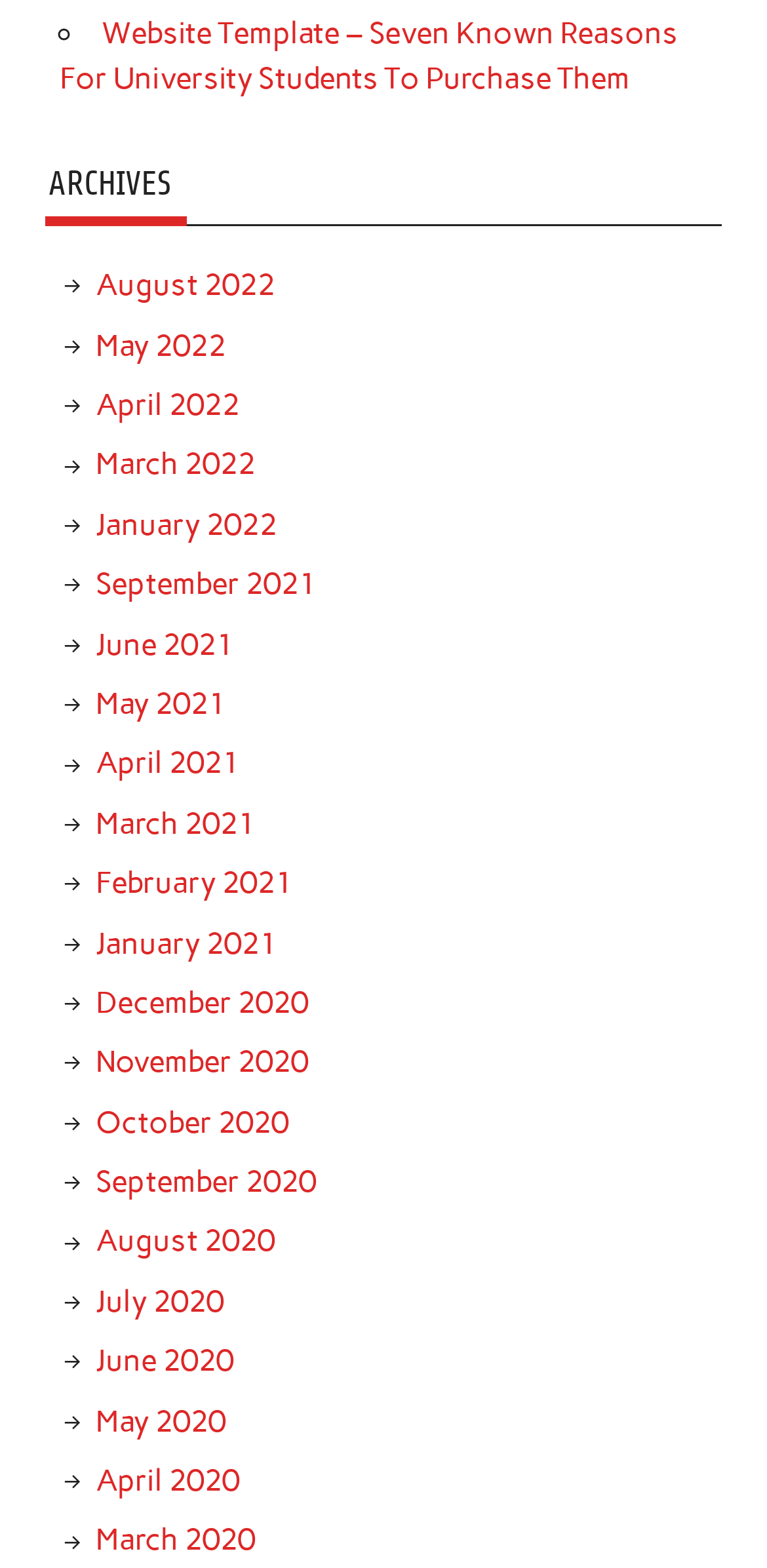Locate the bounding box coordinates of the UI element described by: "February 2021". The bounding box coordinates should consist of four float numbers between 0 and 1, i.e., [left, top, right, bottom].

[0.125, 0.552, 0.381, 0.575]